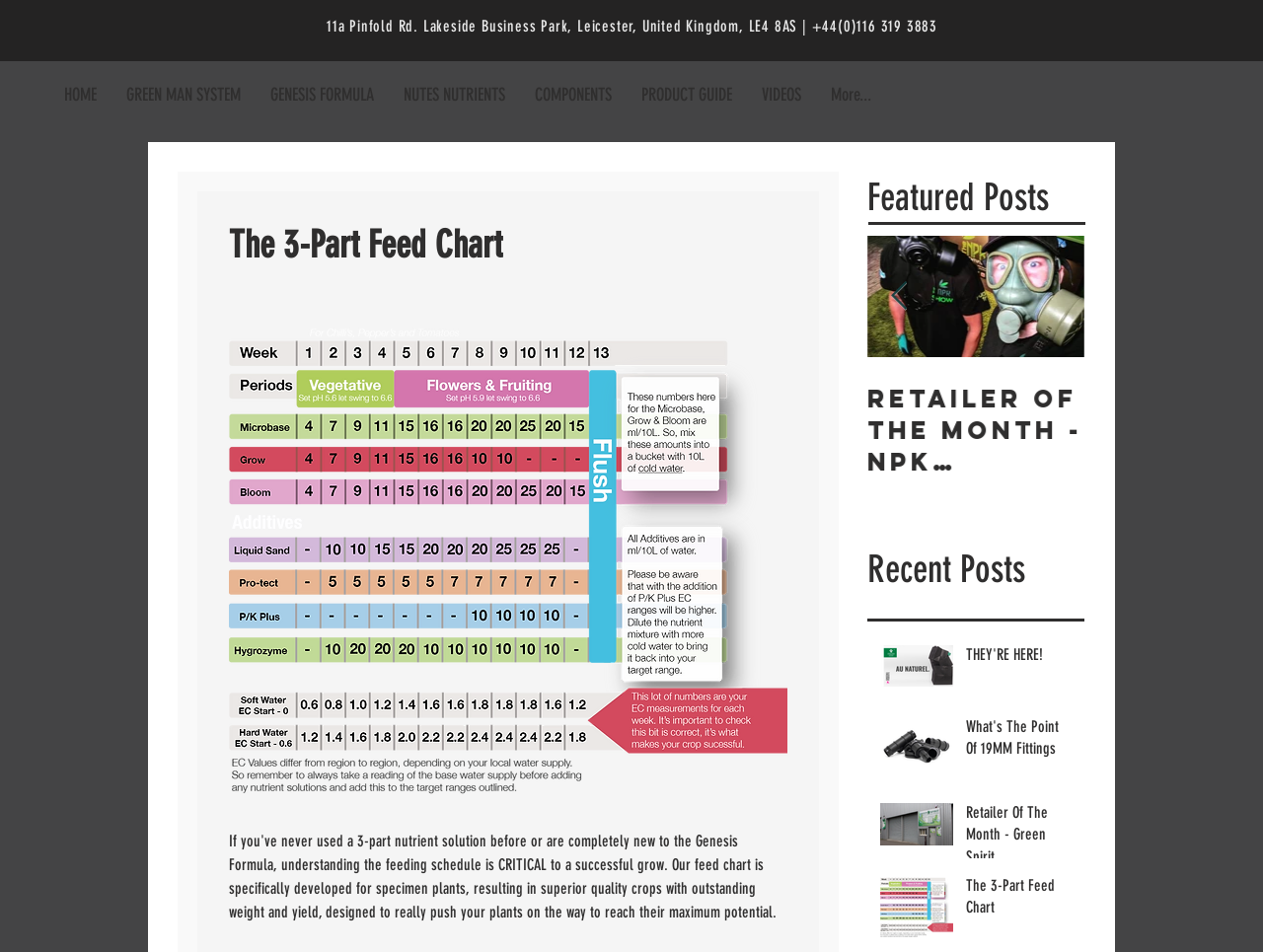How many featured posts are there?
Based on the screenshot, respond with a single word or phrase.

3